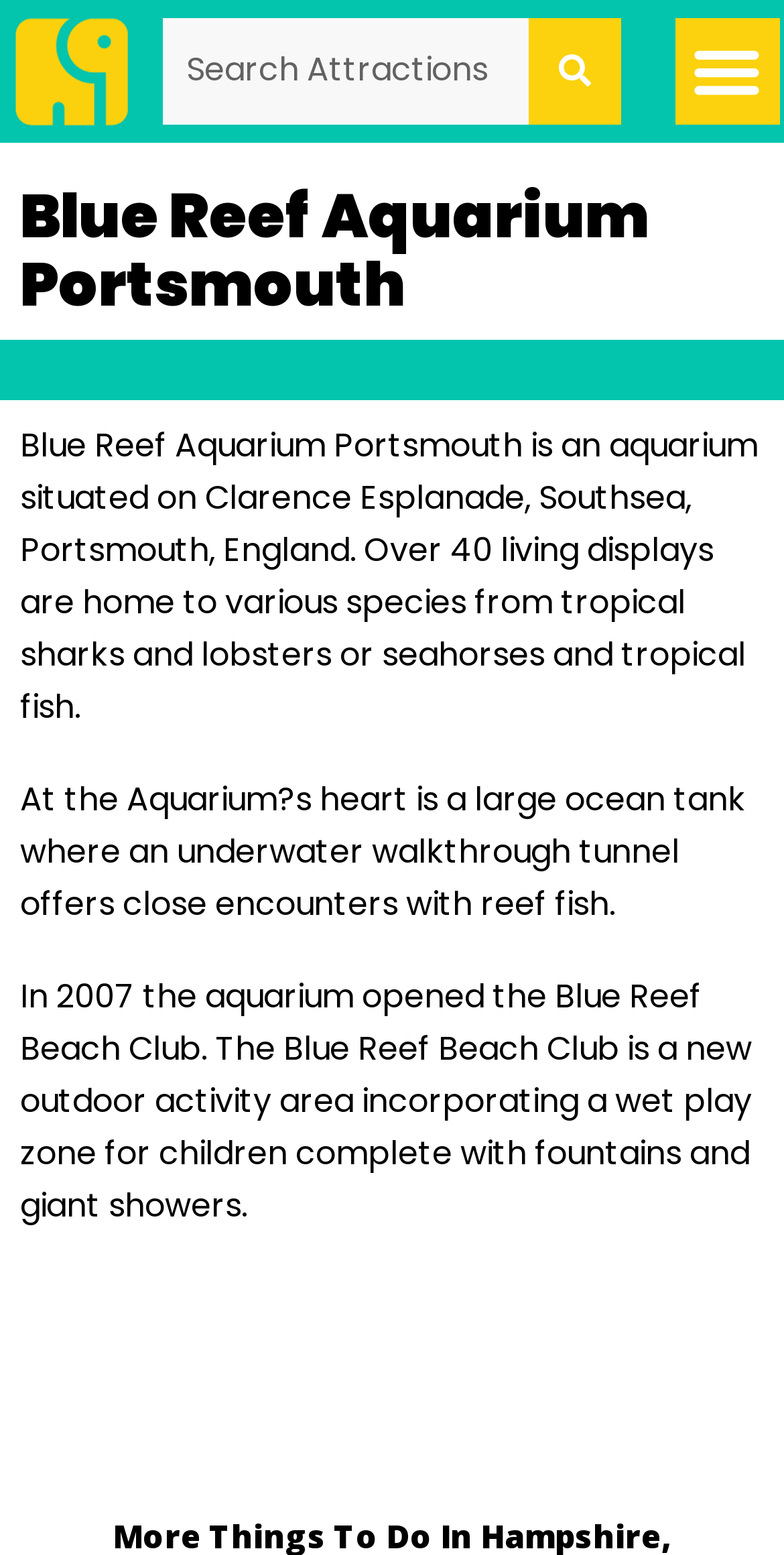Locate and extract the text of the main heading on the webpage.

Blue Reef Aquarium Portsmouth